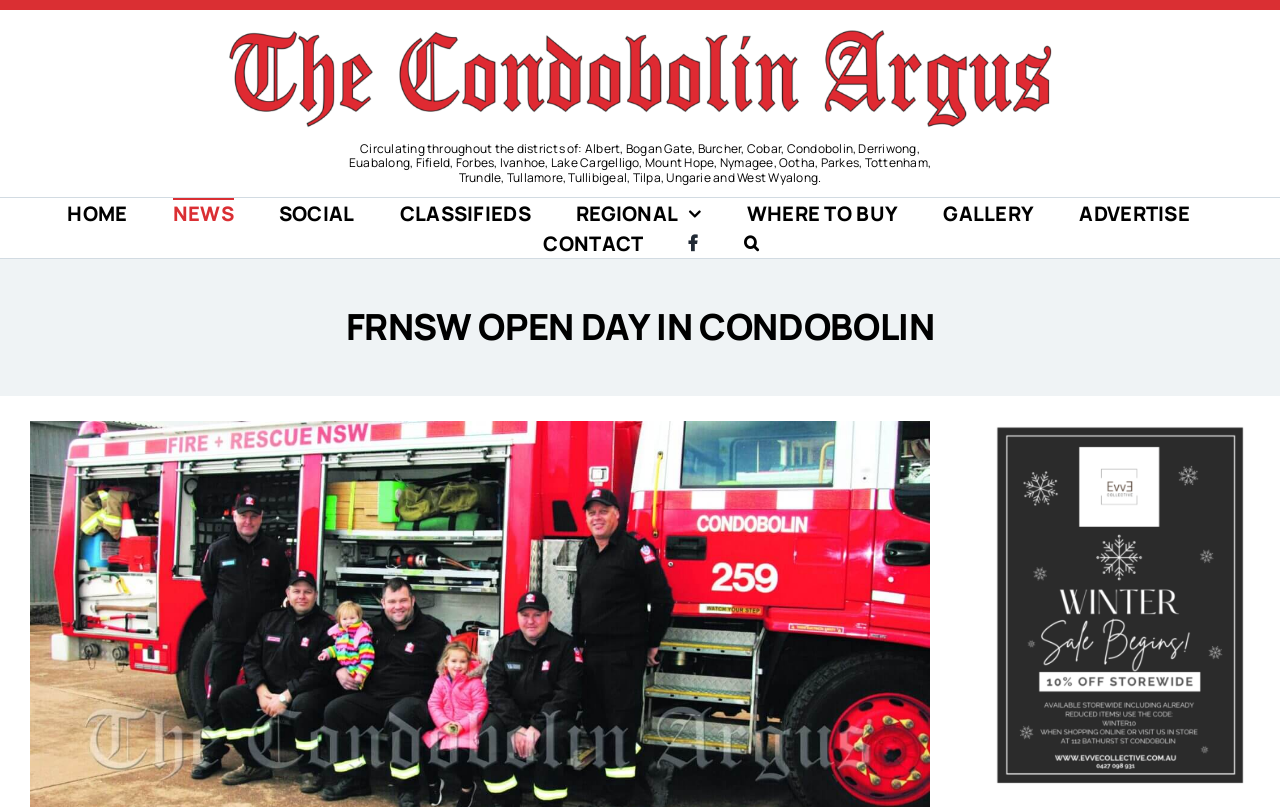How many links are there in the navigation menu?
Based on the image, provide your answer in one word or phrase.

8